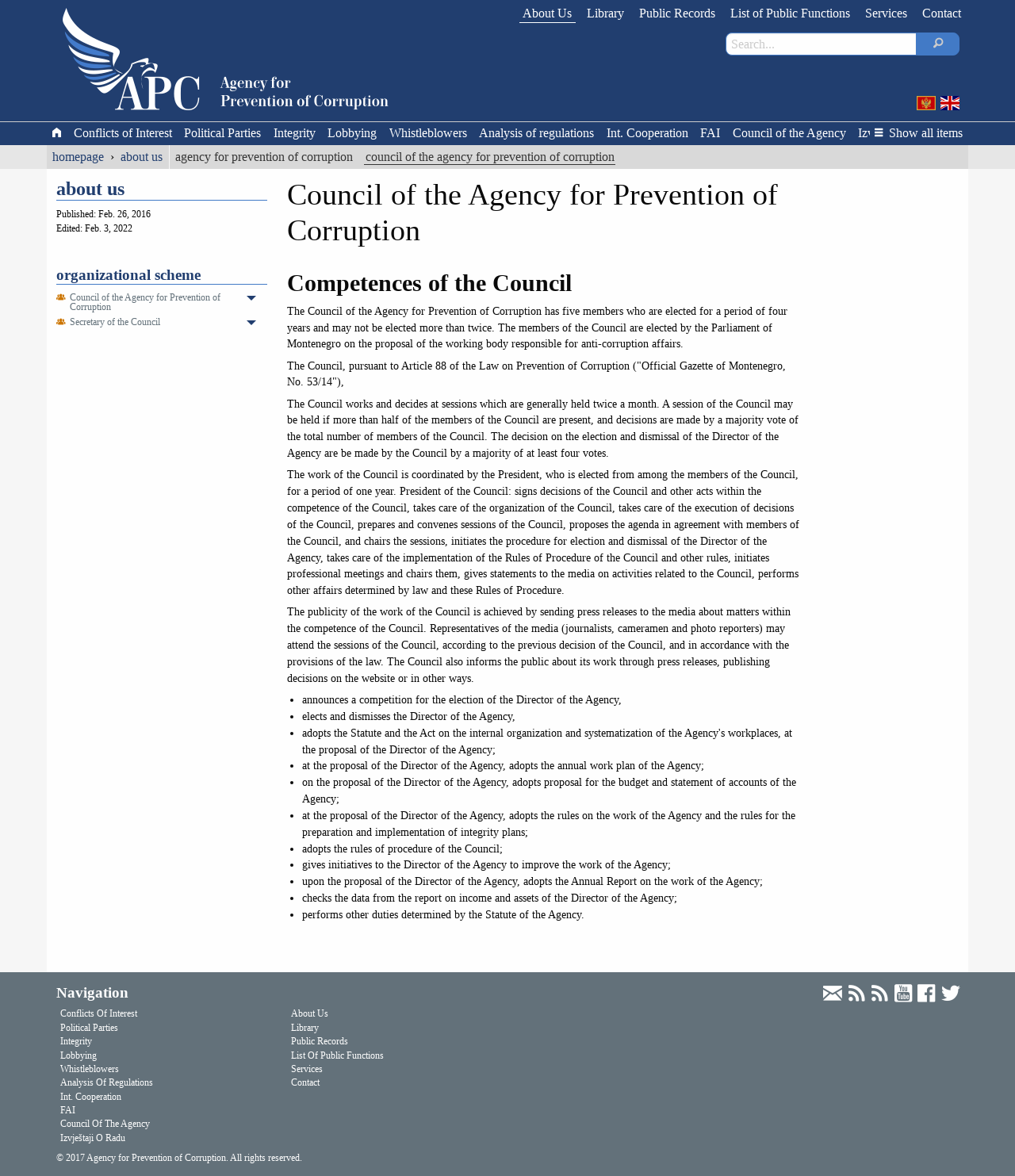Using the details from the image, please elaborate on the following question: What is the name of the agency?

The name of the agency can be found in the heading 'Council of the Agency for Prevention of Corruption' and also in the link 'agency for prevention of corruption'.